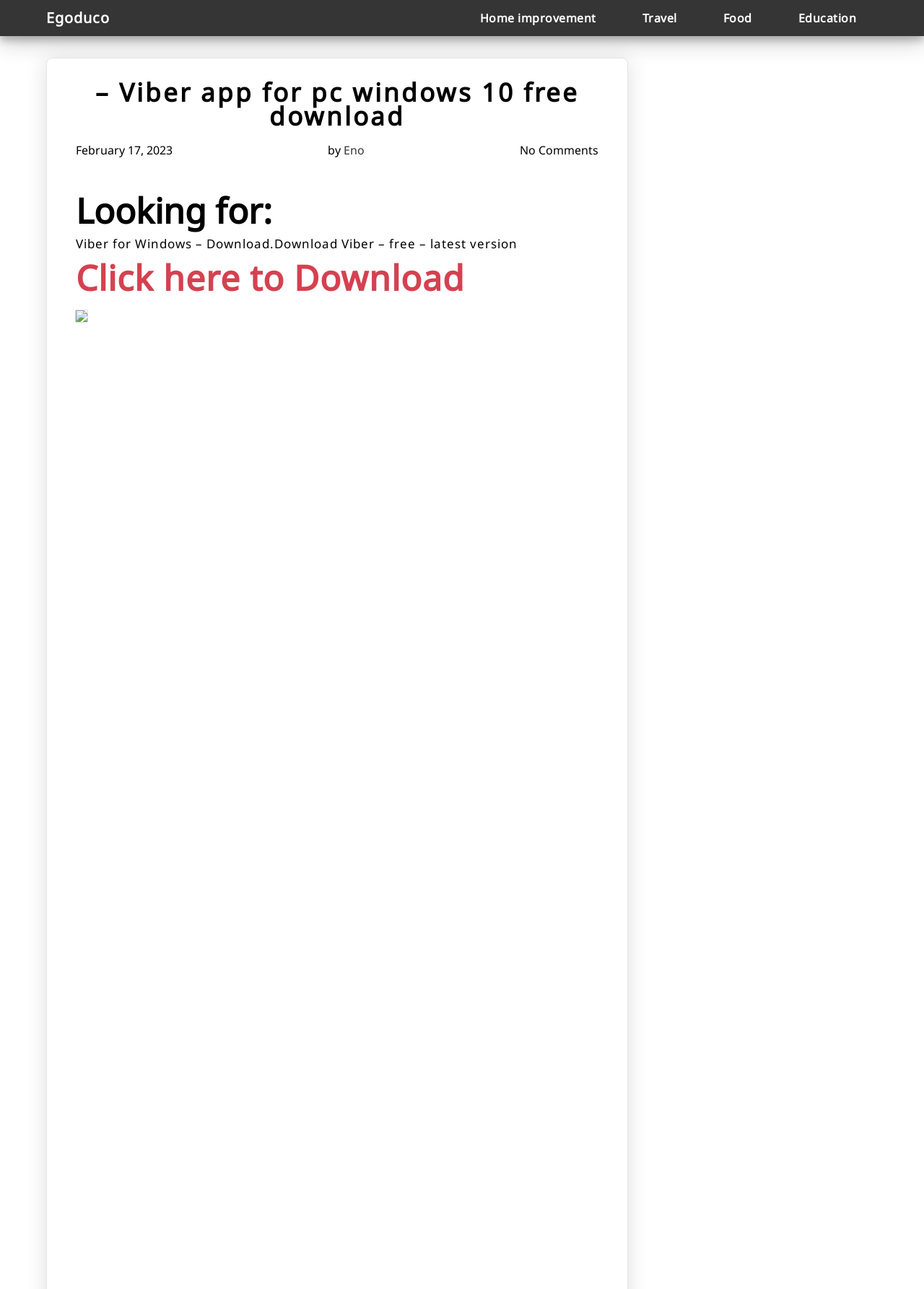Answer the question using only a single word or phrase: 
What is the author of the post?

Eno